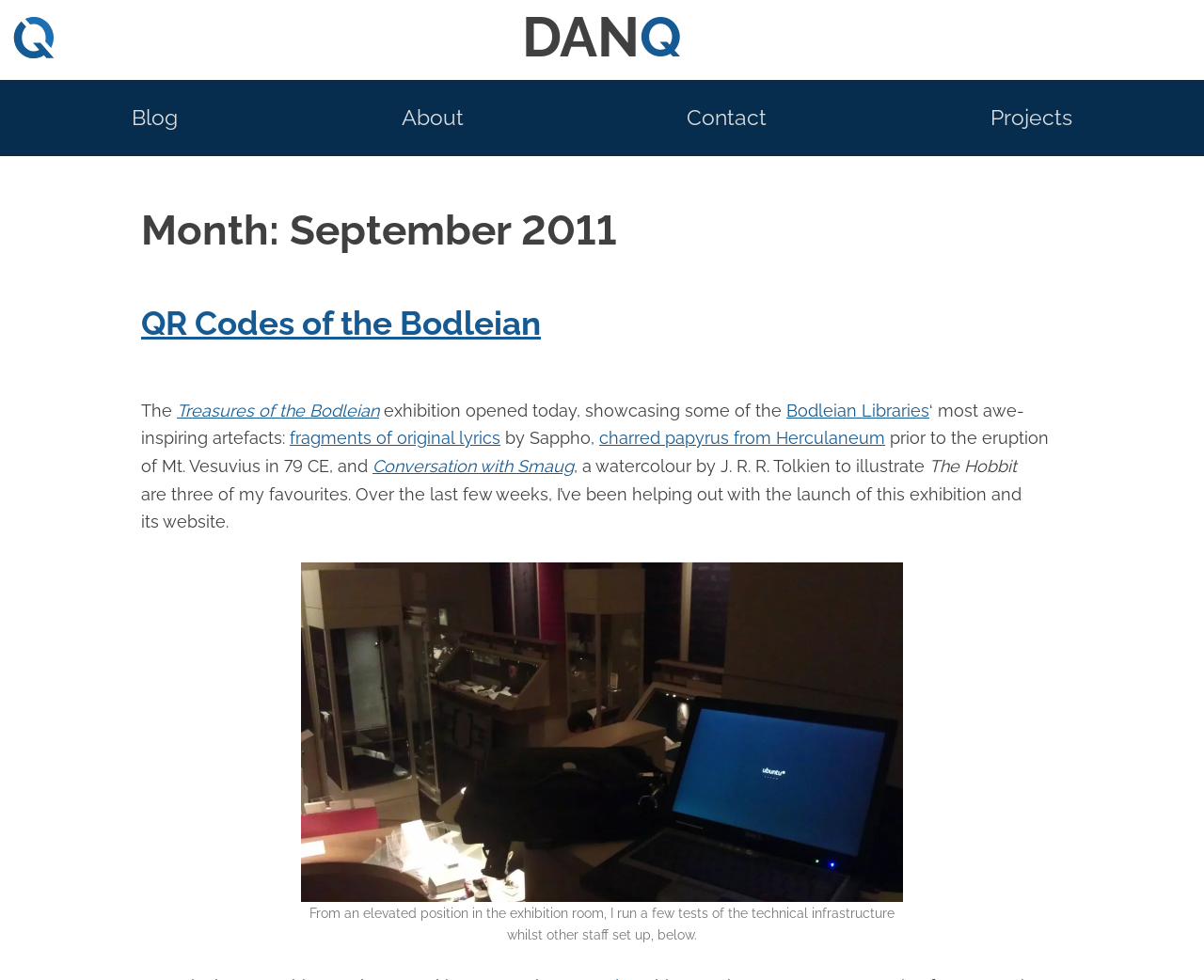Specify the bounding box coordinates for the region that must be clicked to perform the given instruction: "Check the 'Conversation with Smaug' link".

[0.309, 0.465, 0.477, 0.486]